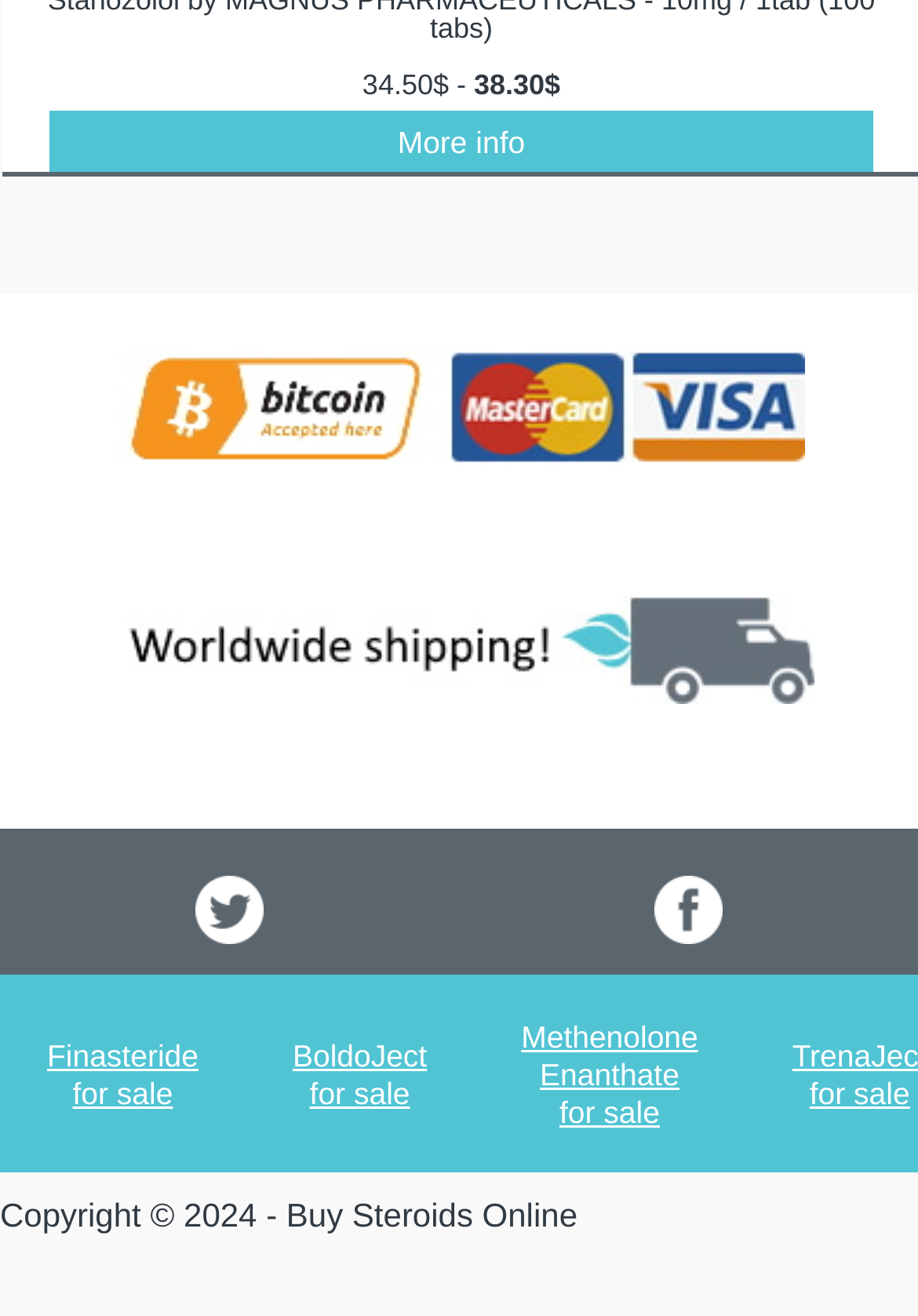Respond with a single word or phrase:
How many social media links are available?

2